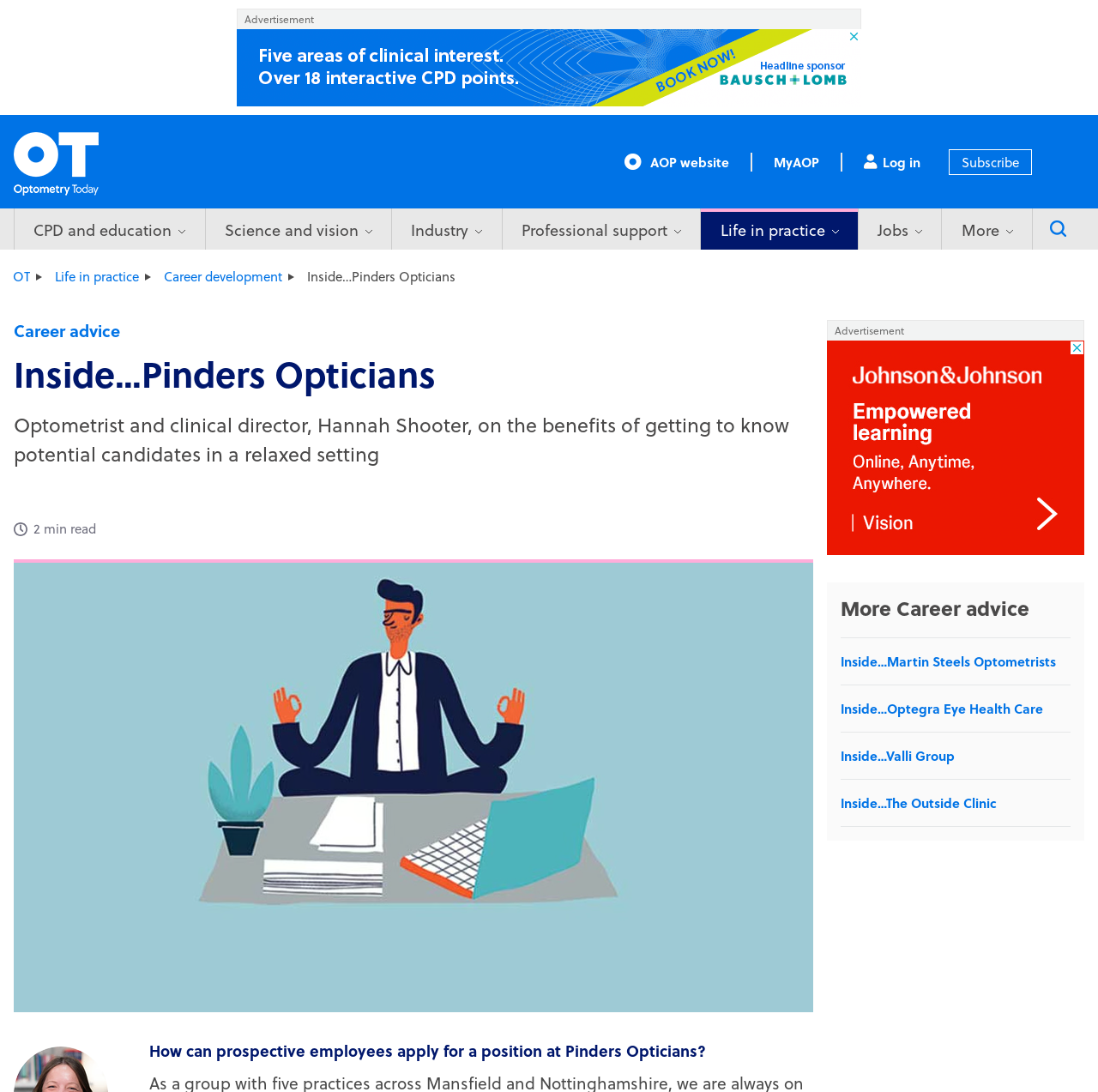Answer succinctly with a single word or phrase:
What is the name of the optometrist in the article?

Hannah Shooter